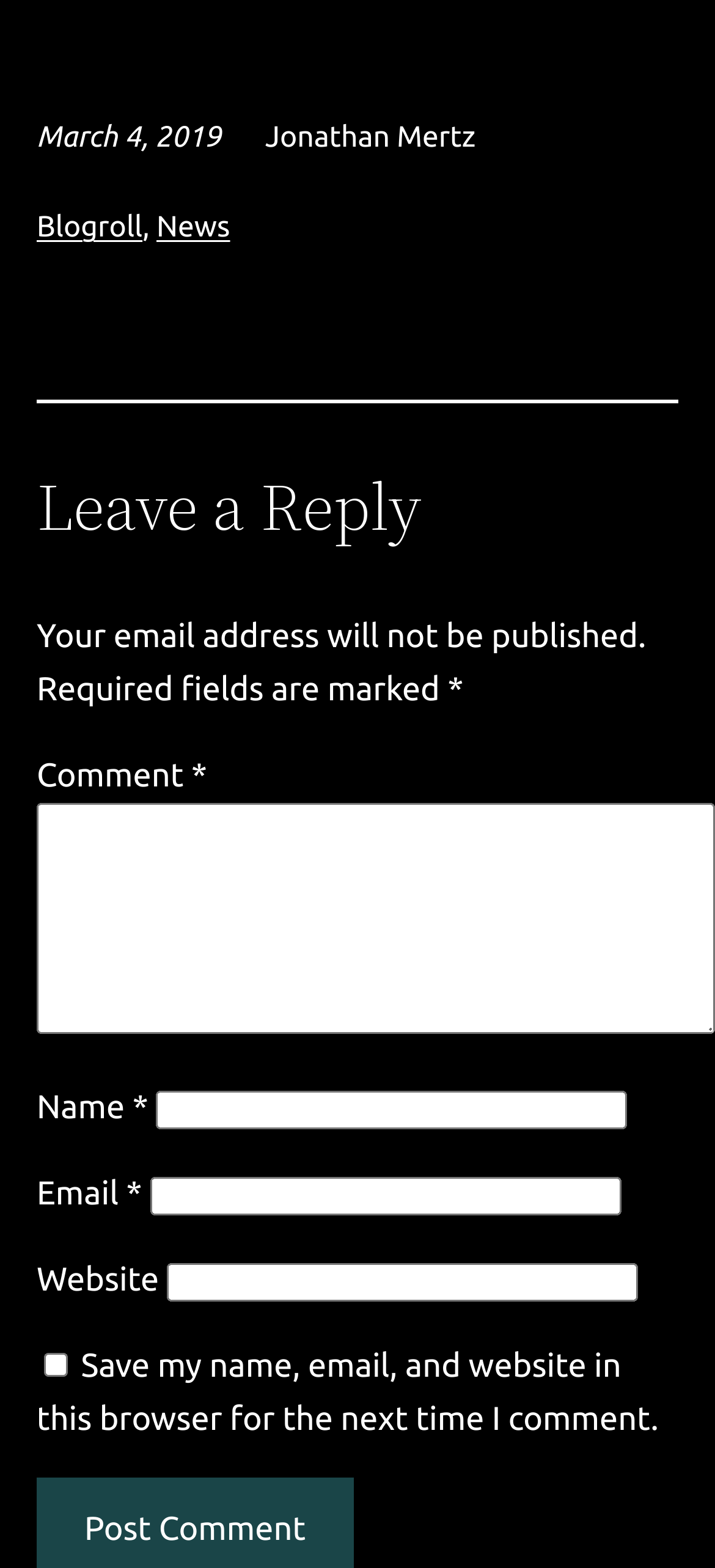Using the format (top-left x, top-left y, bottom-right x, bottom-right y), provide the bounding box coordinates for the described UI element. All values should be floating point numbers between 0 and 1: Quick Buy

None